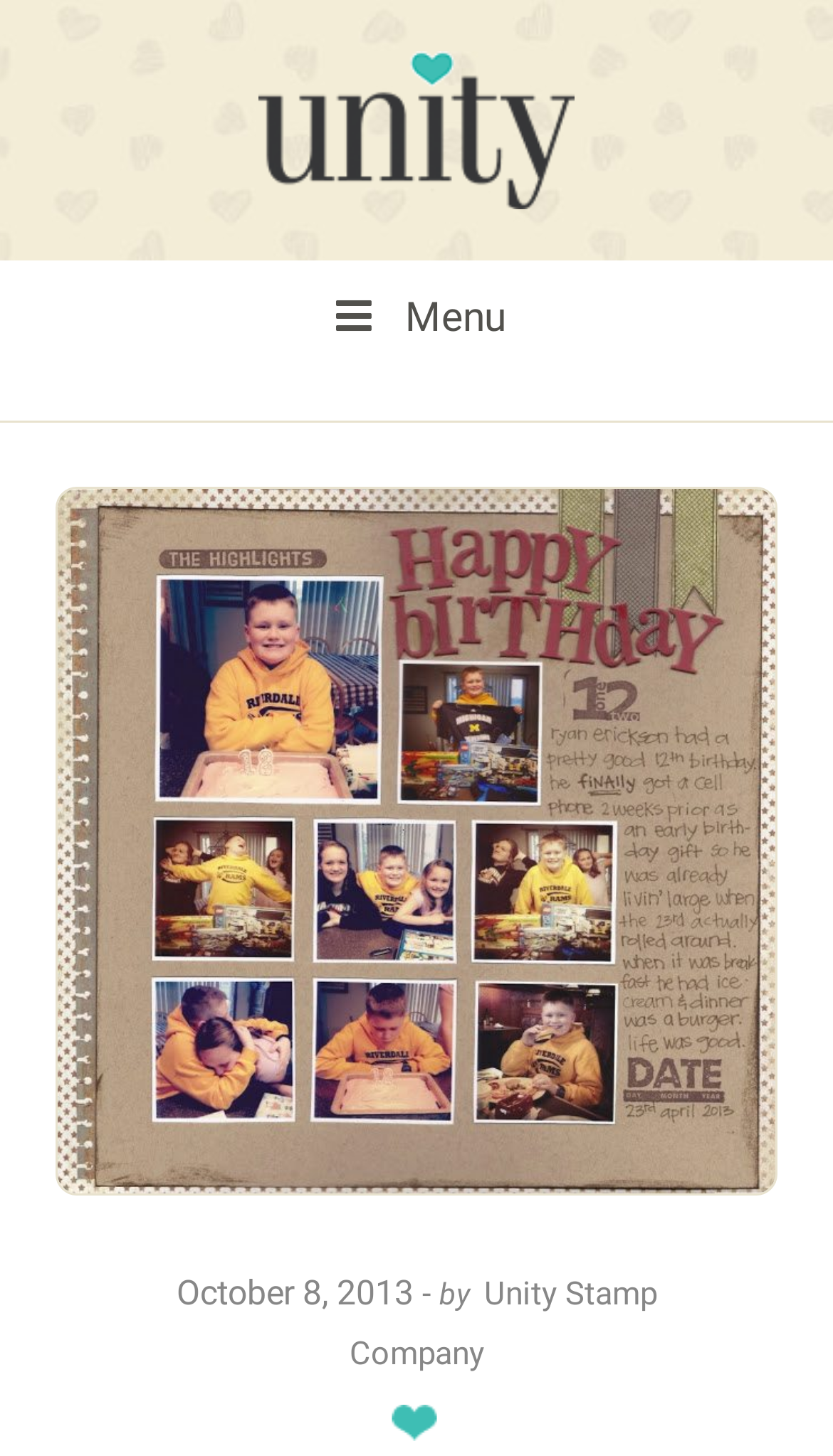How many skip links are available on the webpage?
Using the information from the image, answer the question thoroughly.

I found the number of skip links available on the webpage by looking at the link elements with the texts 'Skip to primary navigation', 'Skip to main content', and 'Skip to footer' which are child elements of the root element.